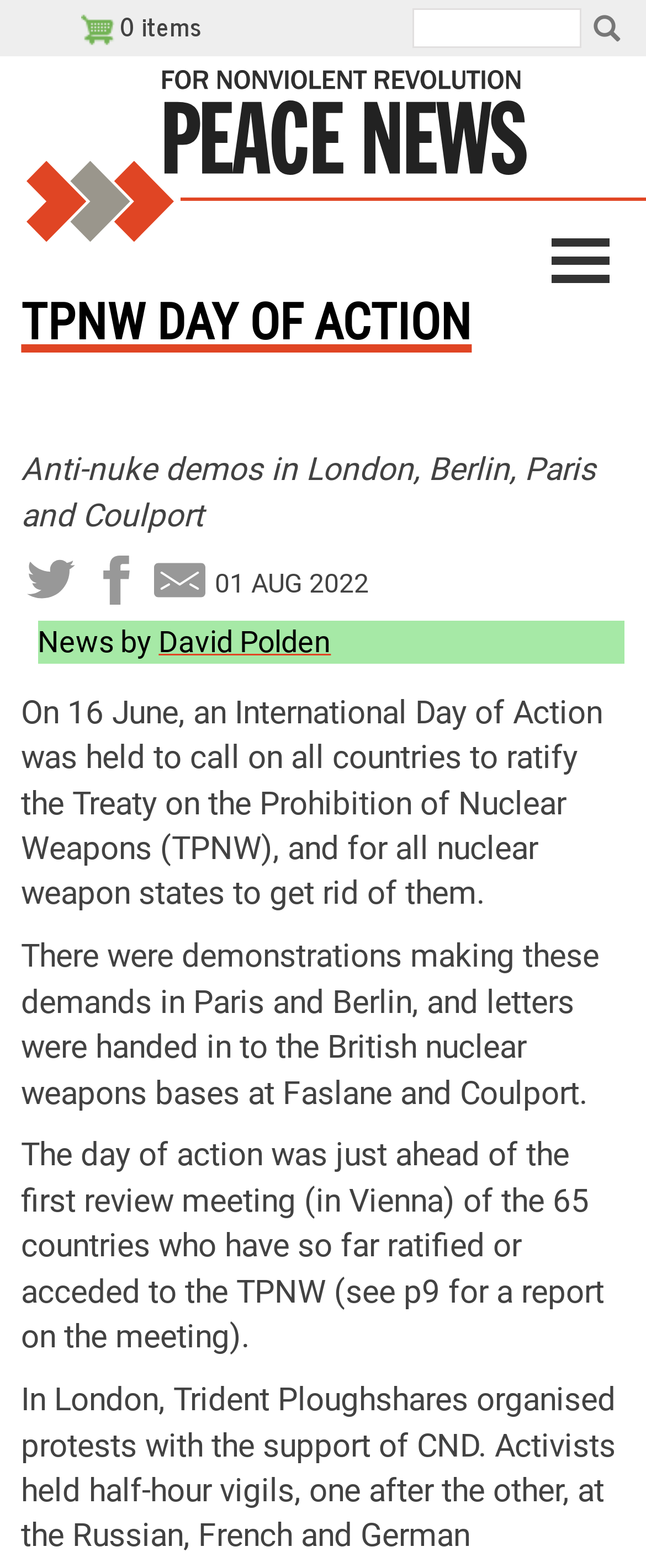What is the purpose of the search box?
Using the image as a reference, answer with just one word or a short phrase.

To search the website